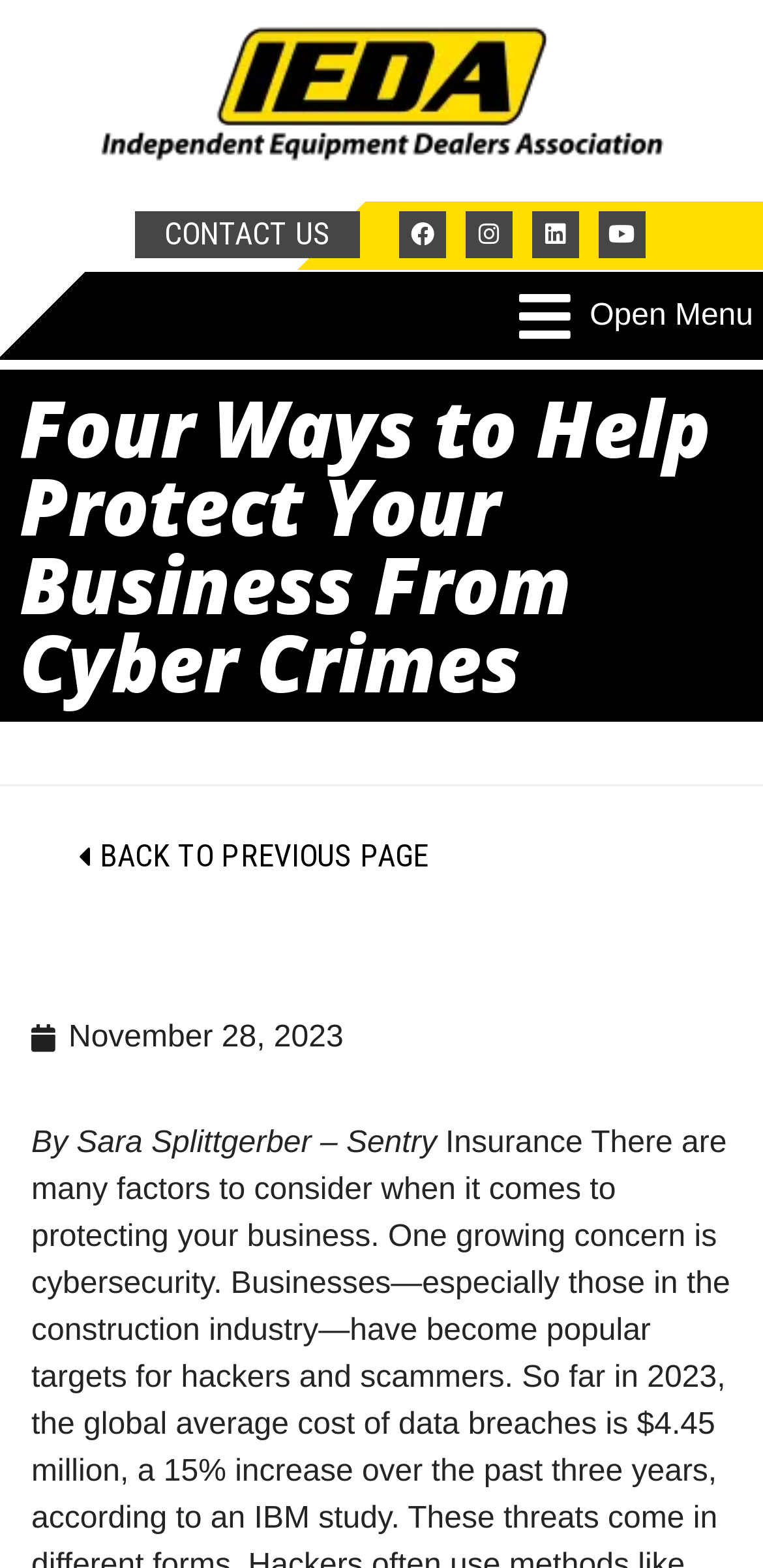Please mark the bounding box coordinates of the area that should be clicked to carry out the instruction: "Check the post date".

[0.041, 0.647, 0.45, 0.677]